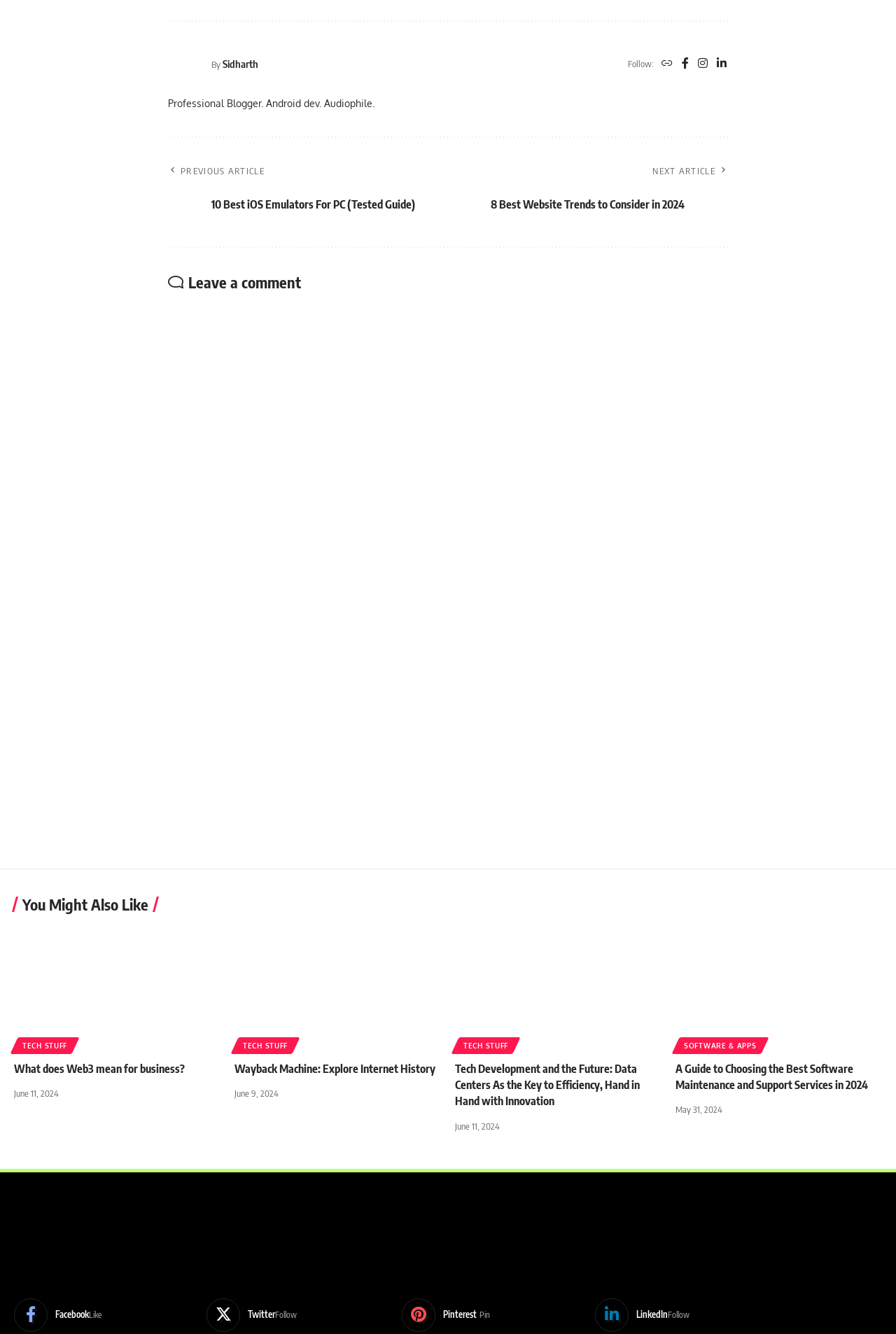Please specify the bounding box coordinates of the region to click in order to perform the following instruction: "View the 'You Might Also Like' section".

[0.016, 0.672, 0.175, 0.684]